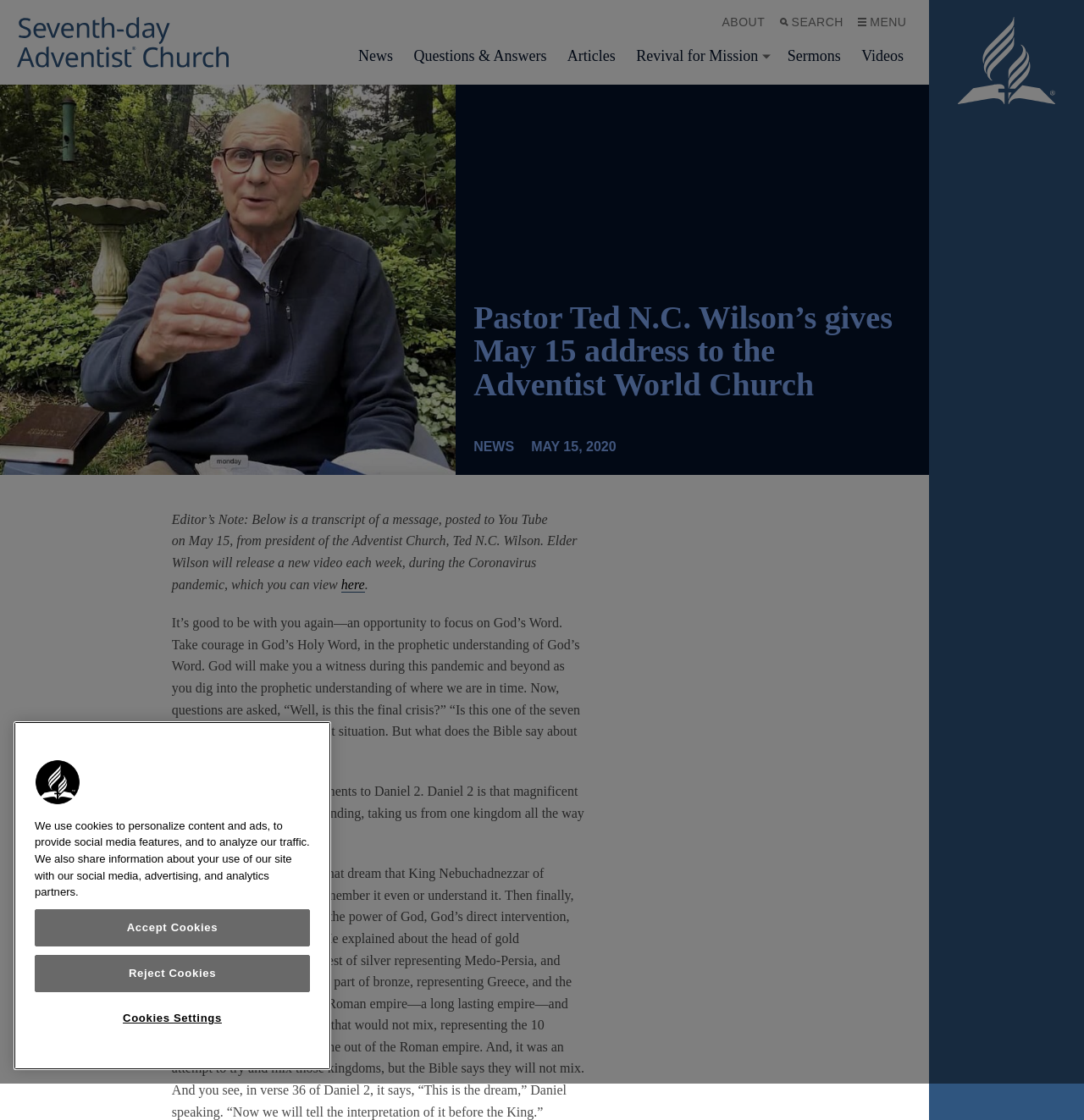Specify the bounding box coordinates of the area that needs to be clicked to achieve the following instruction: "Click the ABOUT link".

[0.661, 0.006, 0.711, 0.034]